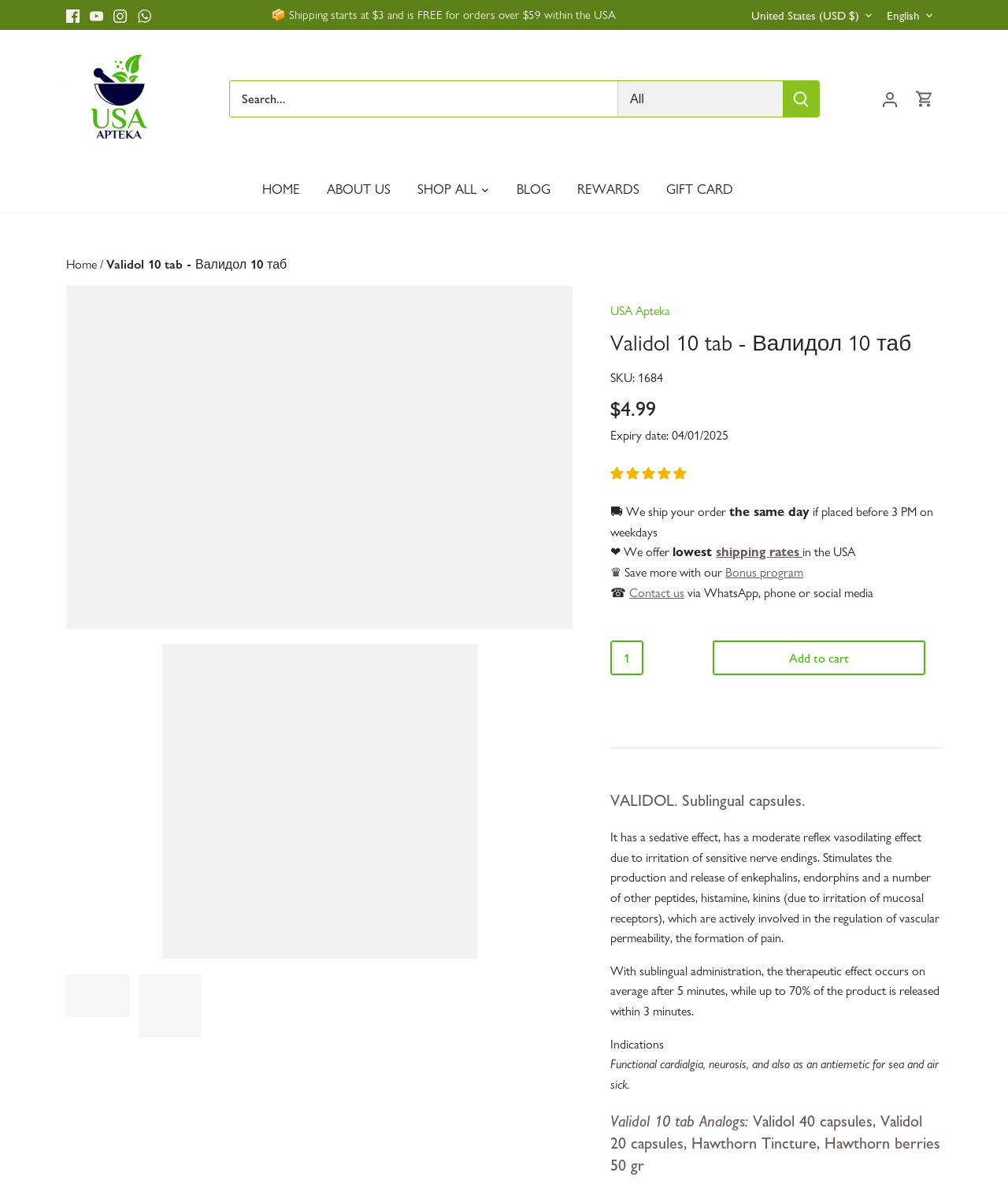What is the recommended administration method for Validol?
Based on the image, give a one-word or short phrase answer.

Sublingual